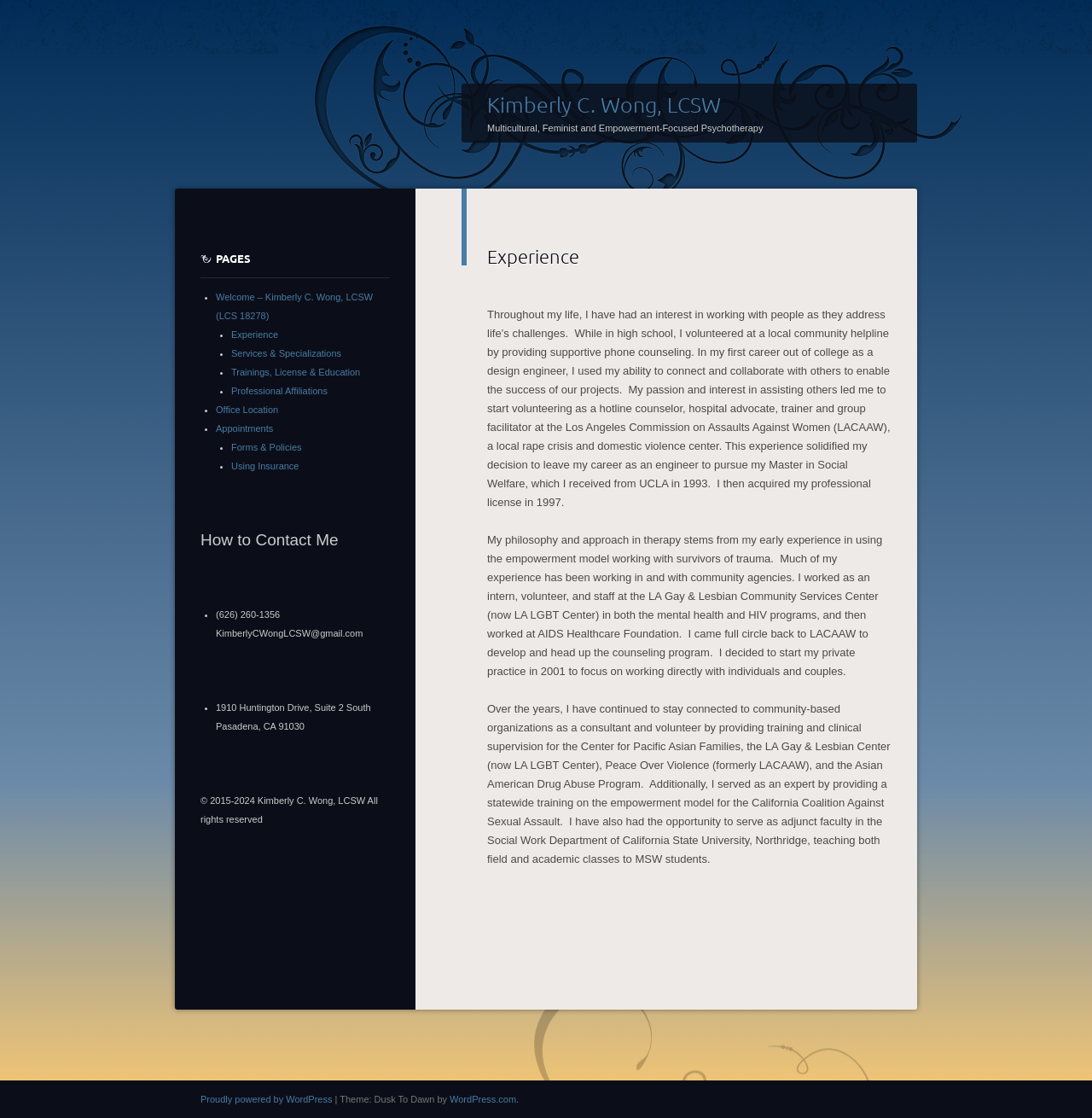What is the name of the organization where Kimberly C. Wong worked as an intern, volunteer, and staff?
Using the information from the image, answer the question thoroughly.

The webpage mentions that Kimberly C. Wong worked at the LA Gay & Lesbian Community Services Center (now LA LGBT Center) in both the mental health and HIV programs, as stated in the second paragraph of the 'Experience' section.